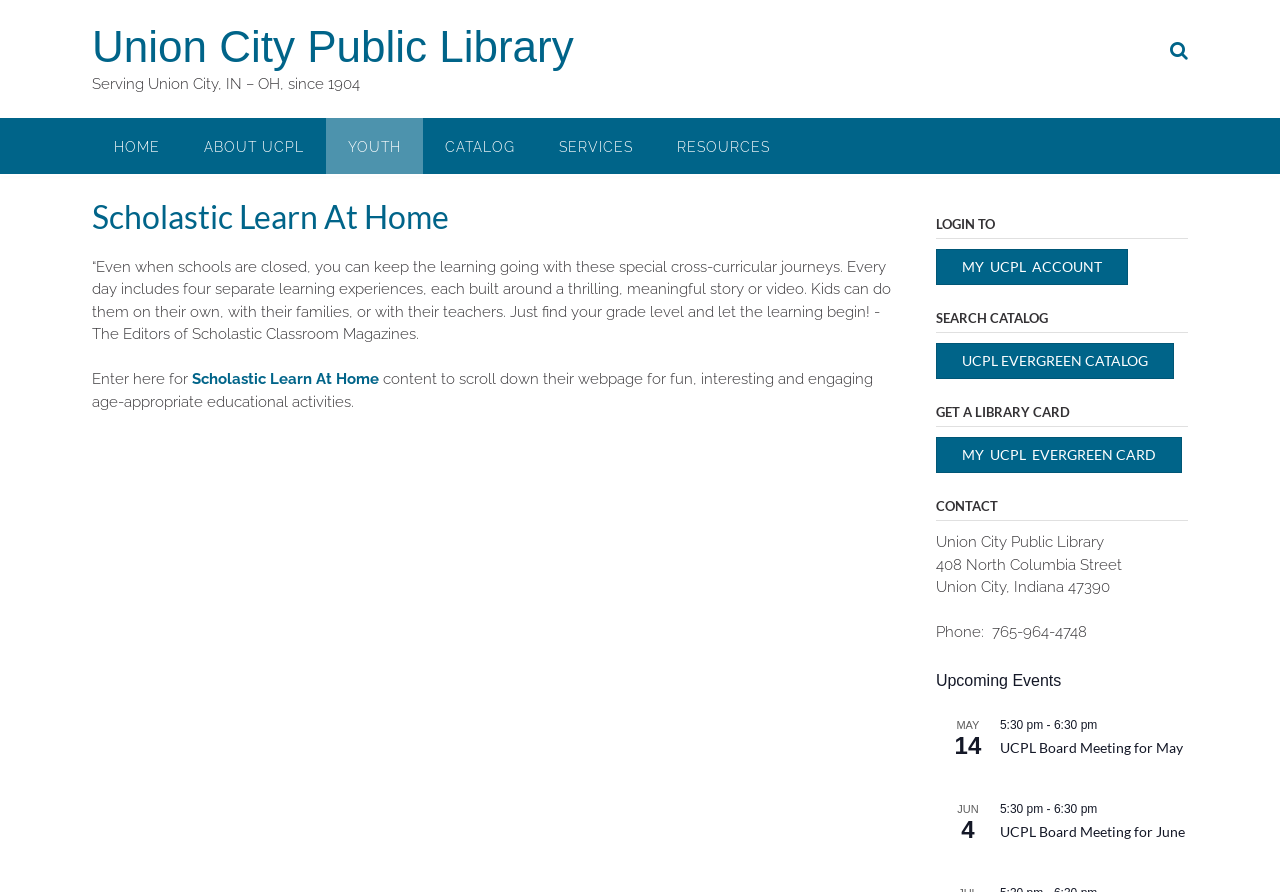Identify the bounding box coordinates for the element you need to click to achieve the following task: "Search the UCPL EVERGREEN CATALOG". The coordinates must be four float values ranging from 0 to 1, formatted as [left, top, right, bottom].

[0.731, 0.385, 0.917, 0.425]